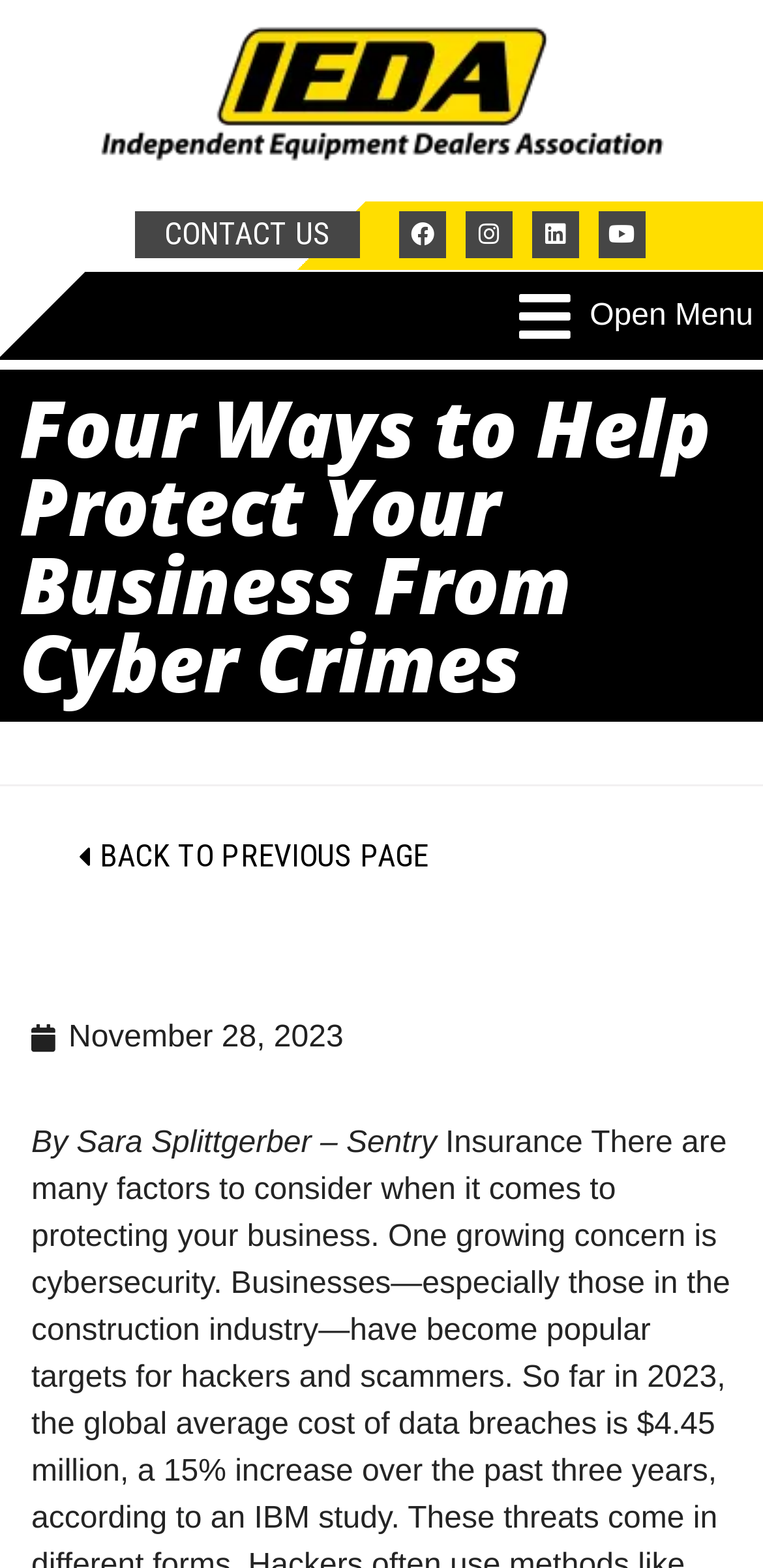Determine the bounding box coordinates of the region I should click to achieve the following instruction: "Click the CONTACT US link". Ensure the bounding box coordinates are four float numbers between 0 and 1, i.e., [left, top, right, bottom].

[0.177, 0.135, 0.472, 0.165]